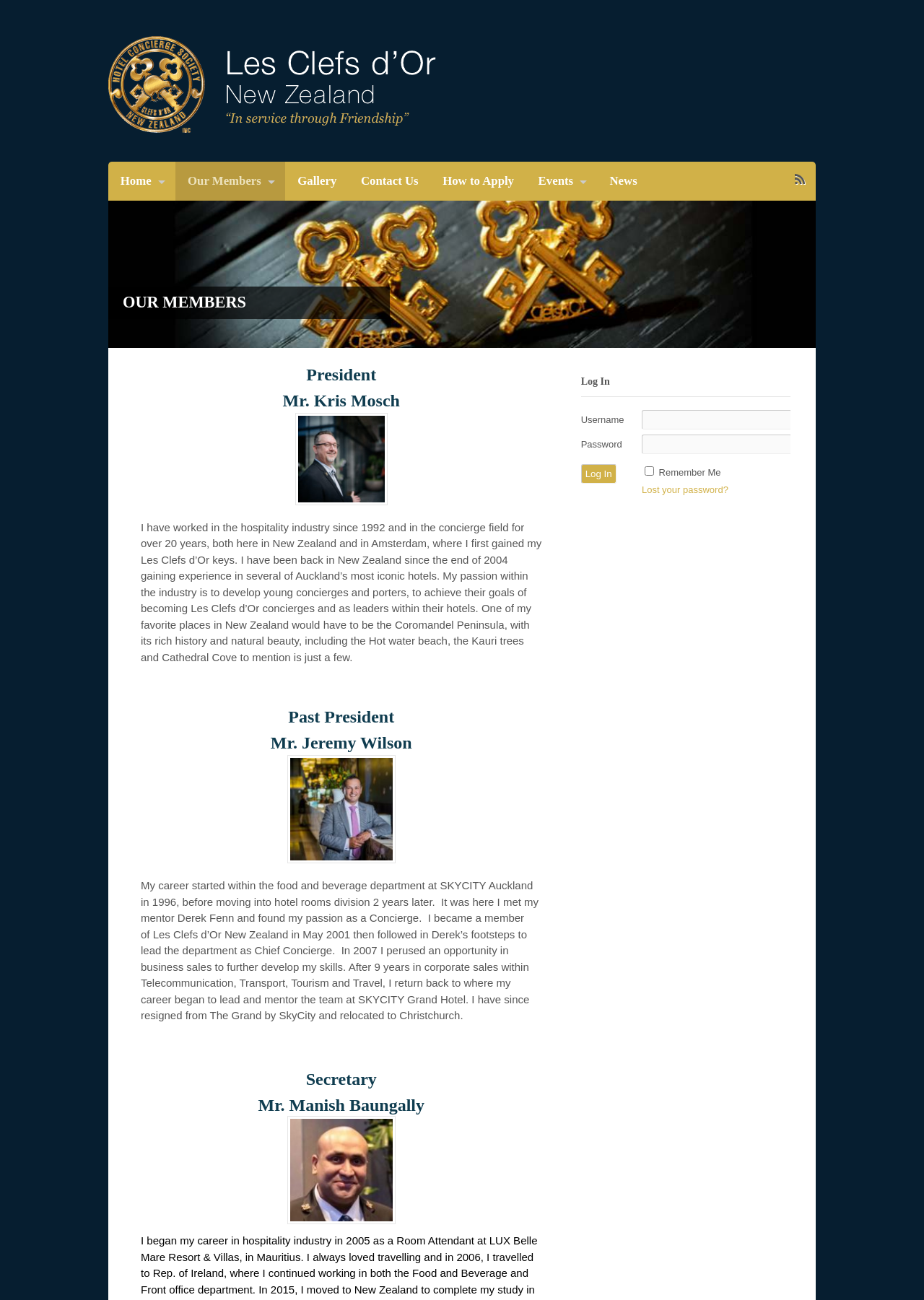How many years of experience does Mr. Kris Mosch have in the concierge field?
Based on the image content, provide your answer in one word or a short phrase.

over 20 years